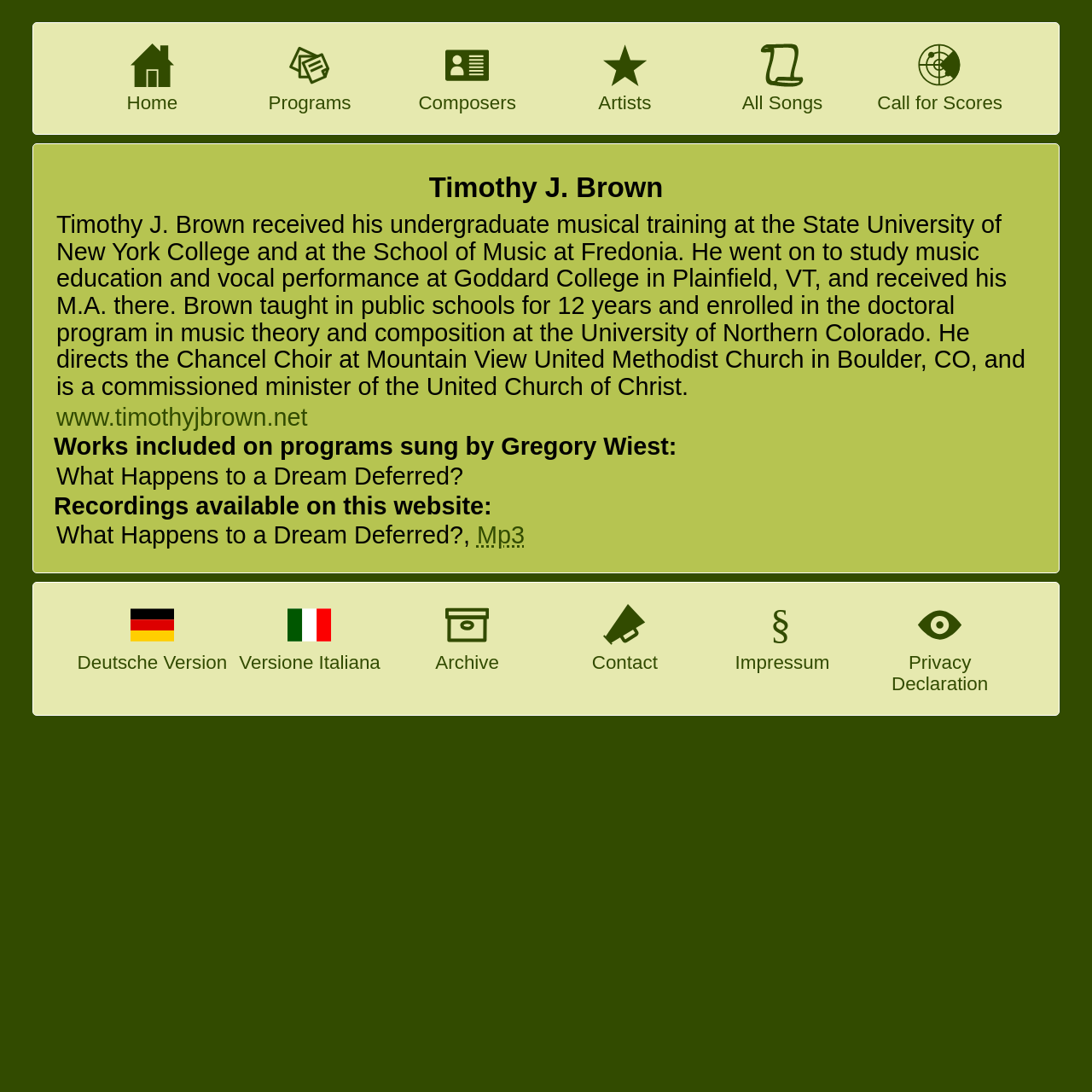What is the last link in the content info section?
Kindly give a detailed and elaborate answer to the question.

The last link in the content info section can be found by examining the link elements in the content info section, specifically the link with ID 142, which is labeled as 'Privacy Declaration'.